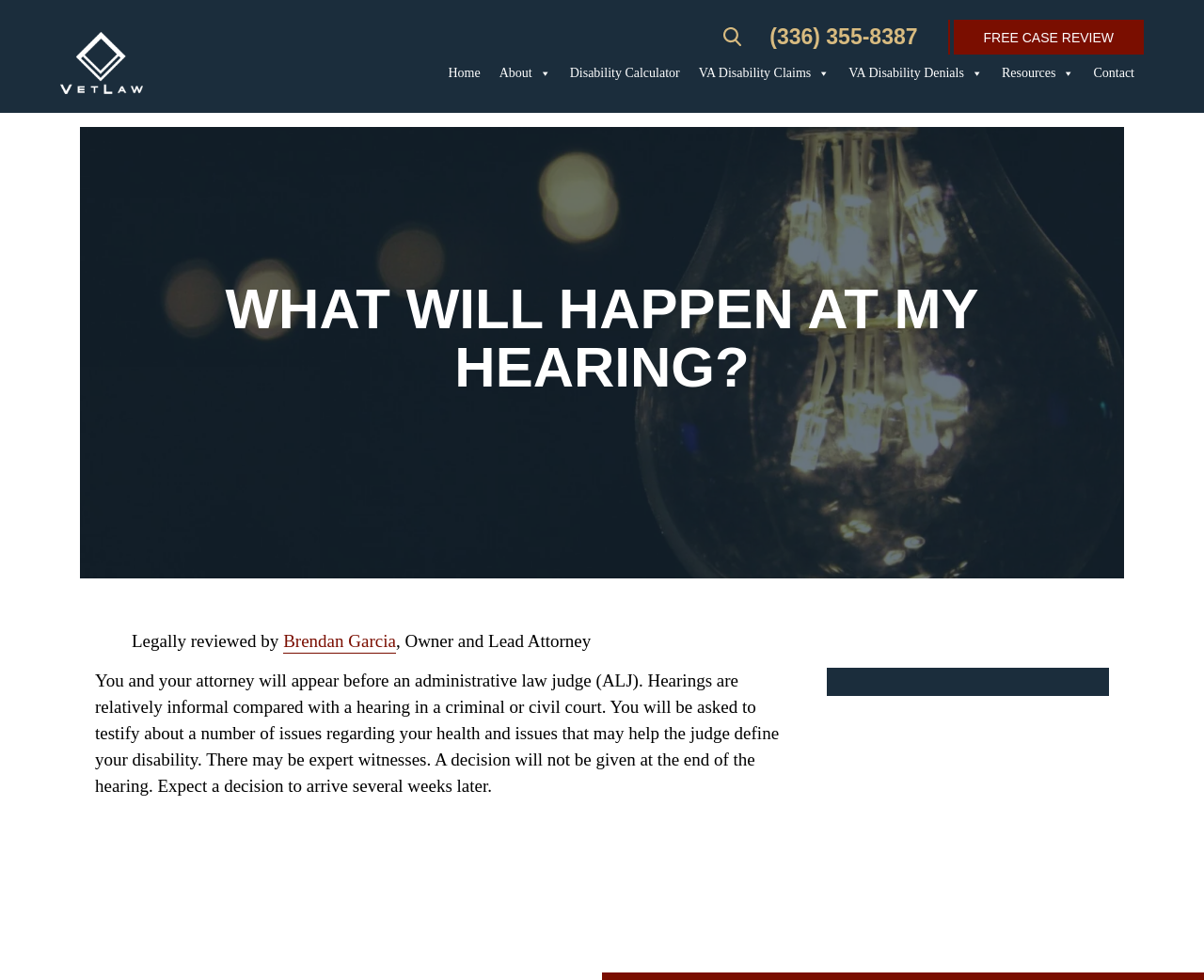Please reply to the following question with a single word or a short phrase:
How long does it take to receive a decision after the hearing?

Several weeks